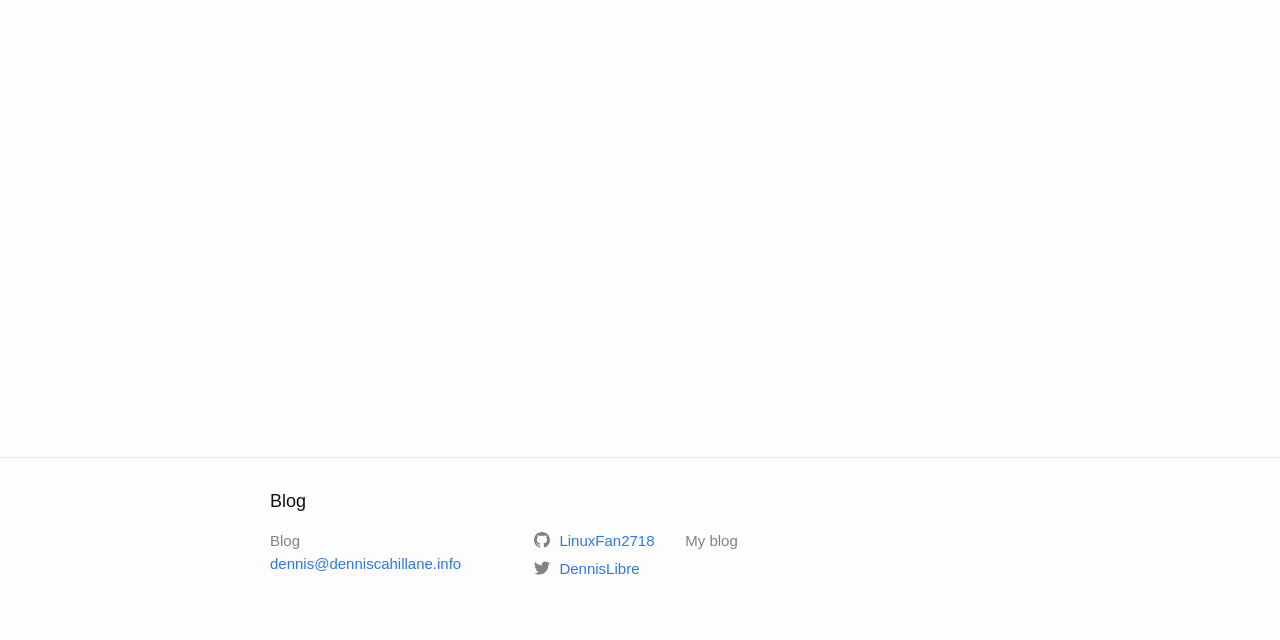Using the provided element description: "DennisLibre", determine the bounding box coordinates of the corresponding UI element in the screenshot.

[0.417, 0.874, 0.5, 0.901]